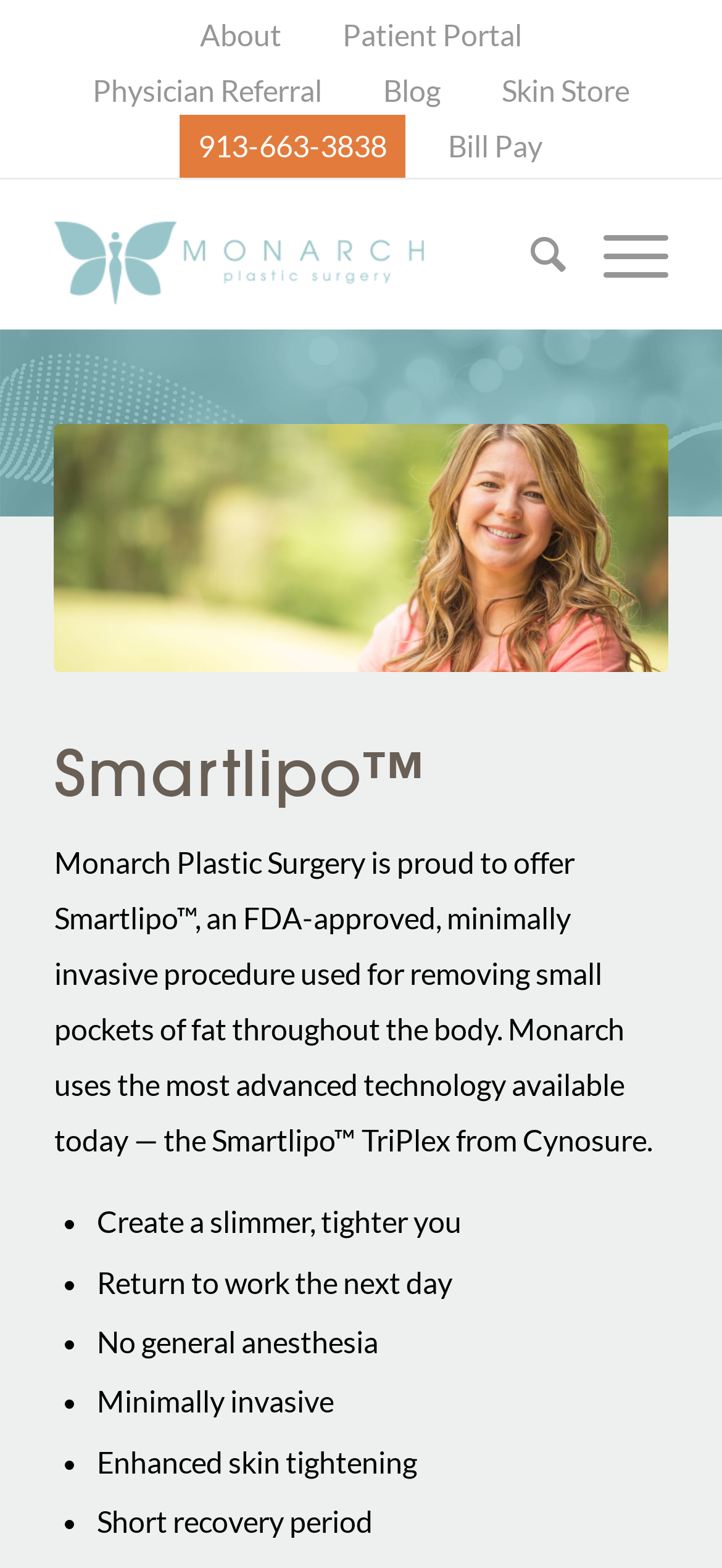Could you indicate the bounding box coordinates of the region to click in order to complete this instruction: "Go to Blog".

[0.505, 0.052, 0.662, 0.066]